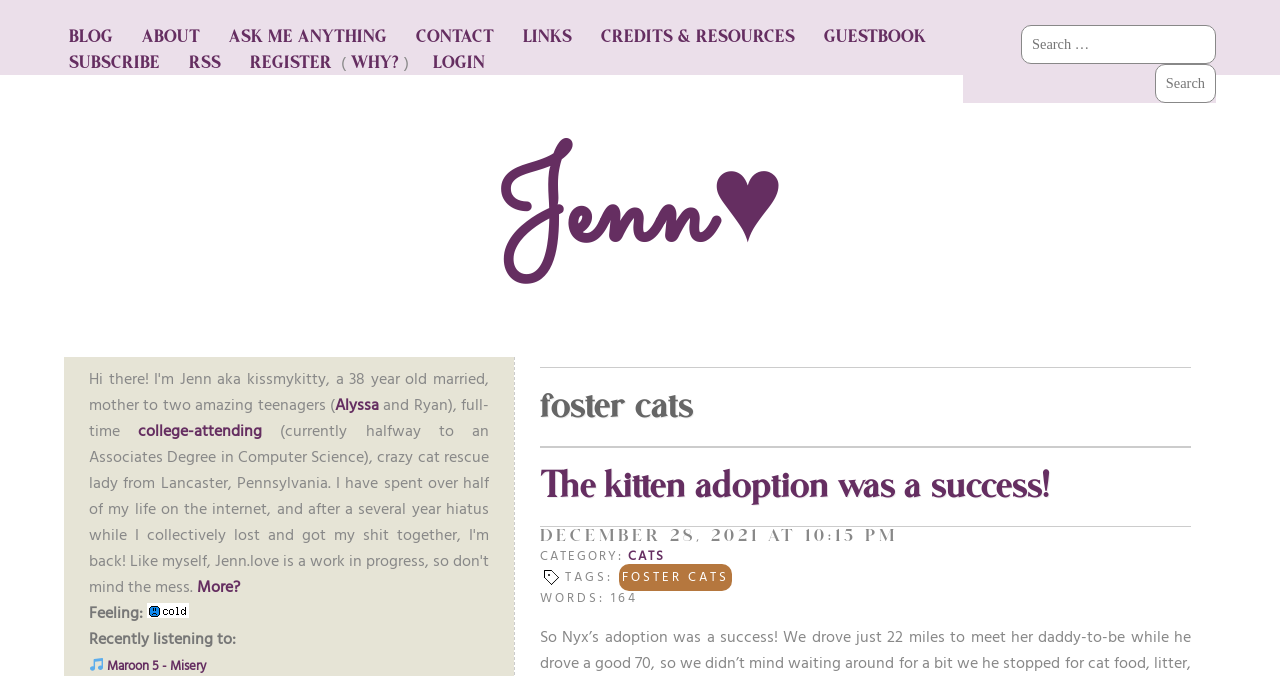Identify the bounding box coordinates of the area that should be clicked in order to complete the given instruction: "Search for something". The bounding box coordinates should be four float numbers between 0 and 1, i.e., [left, top, right, bottom].

[0.798, 0.037, 0.95, 0.095]